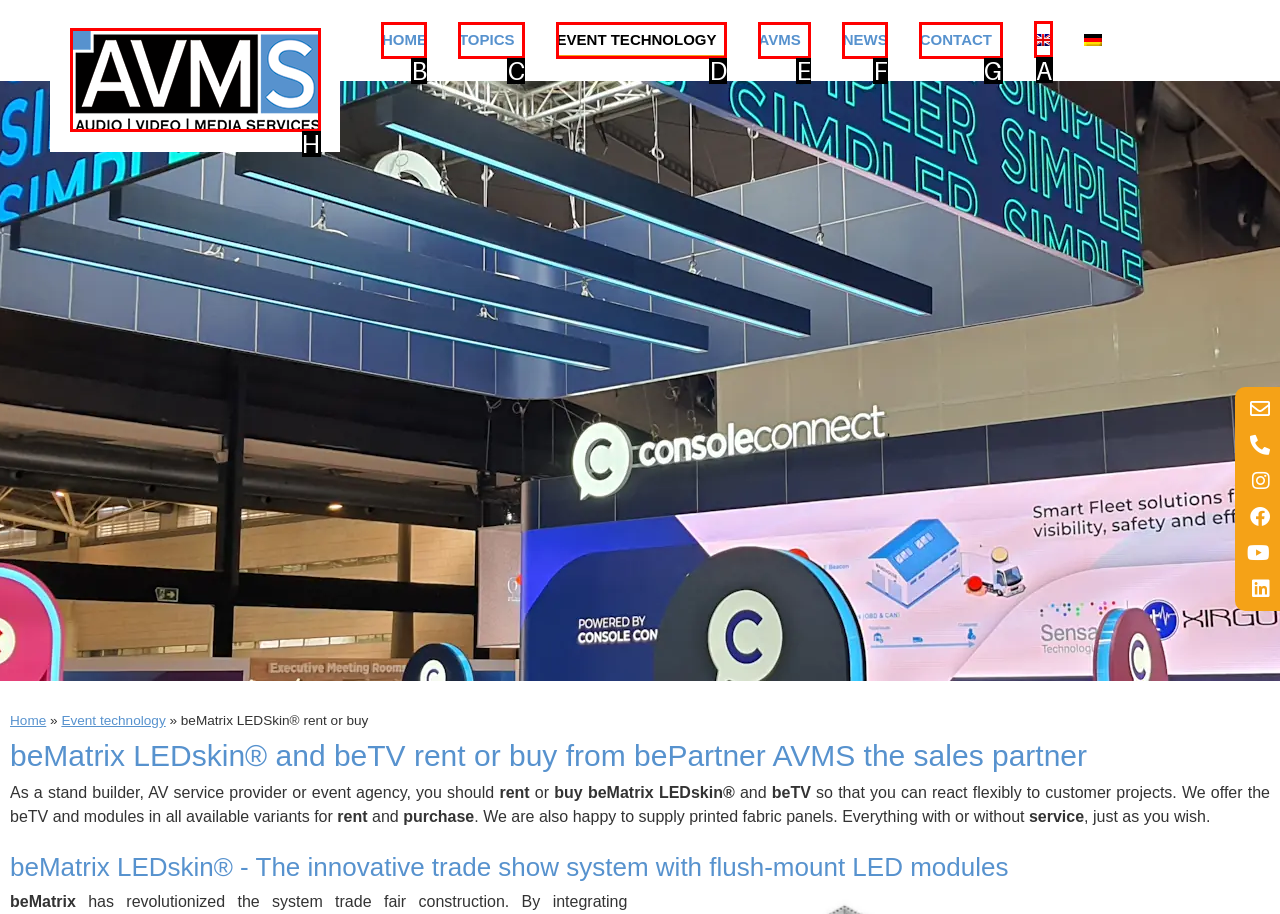Select the letter of the option that should be clicked to achieve the specified task: Switch to the English language. Respond with just the letter.

A